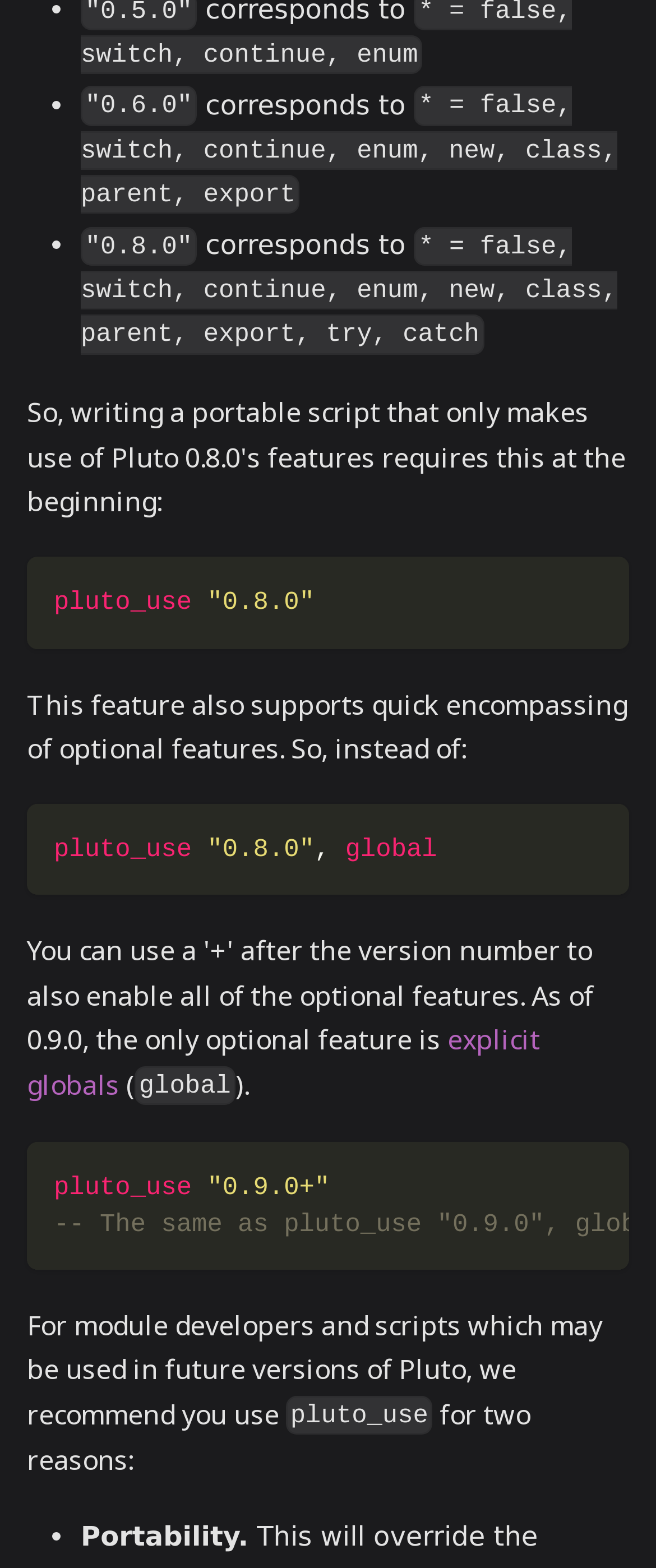Pinpoint the bounding box coordinates of the clickable area needed to execute the instruction: "Visit explicit globals". The coordinates should be specified as four float numbers between 0 and 1, i.e., [left, top, right, bottom].

[0.041, 0.651, 0.823, 0.703]